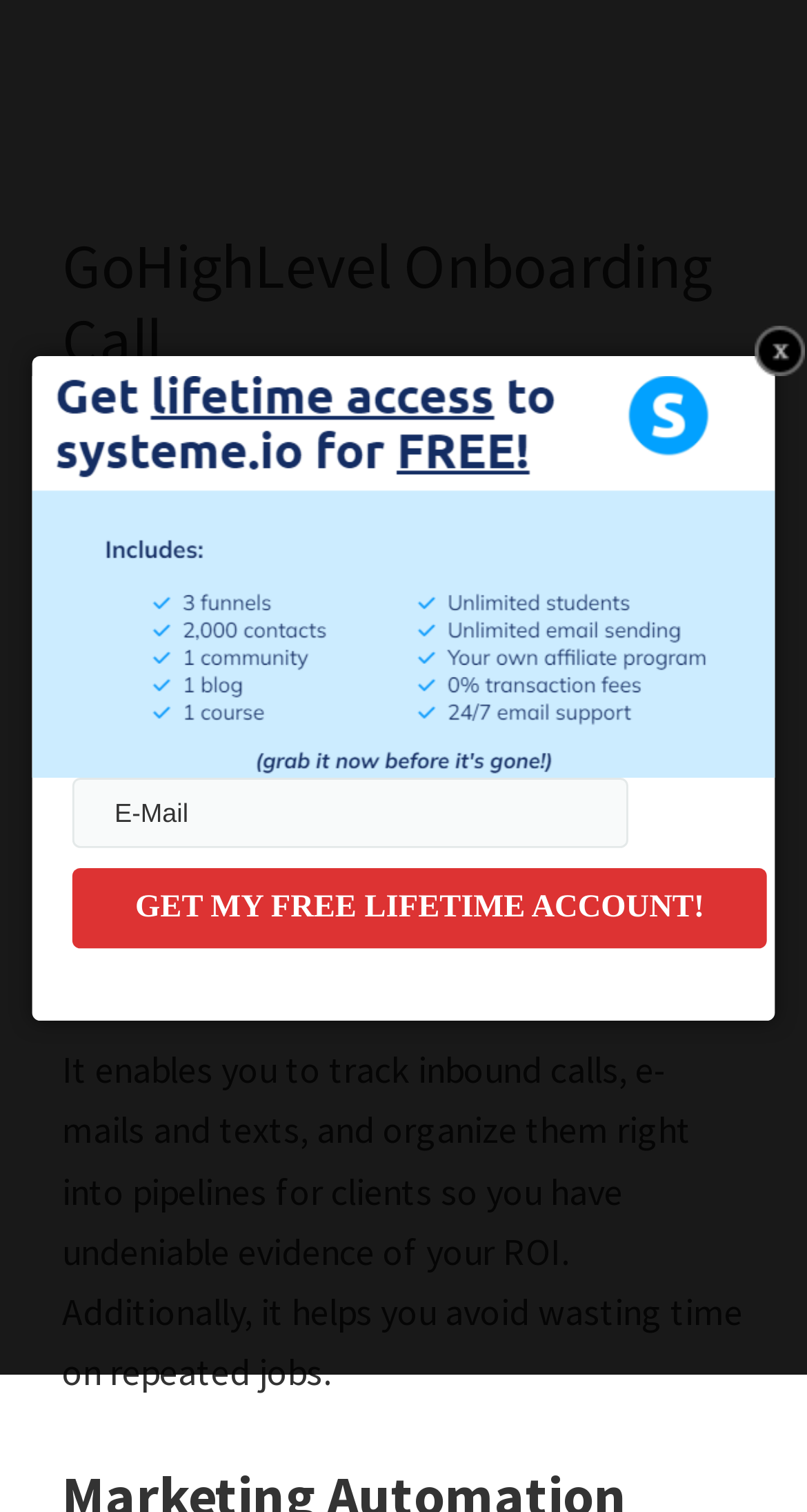What can GoHighLevel track?
Look at the image and construct a detailed response to the question.

According to the webpage, GoHighLevel enables users to track inbound calls, emails, and texts, and organize them into pipelines for clients, providing undeniable evidence of ROI.